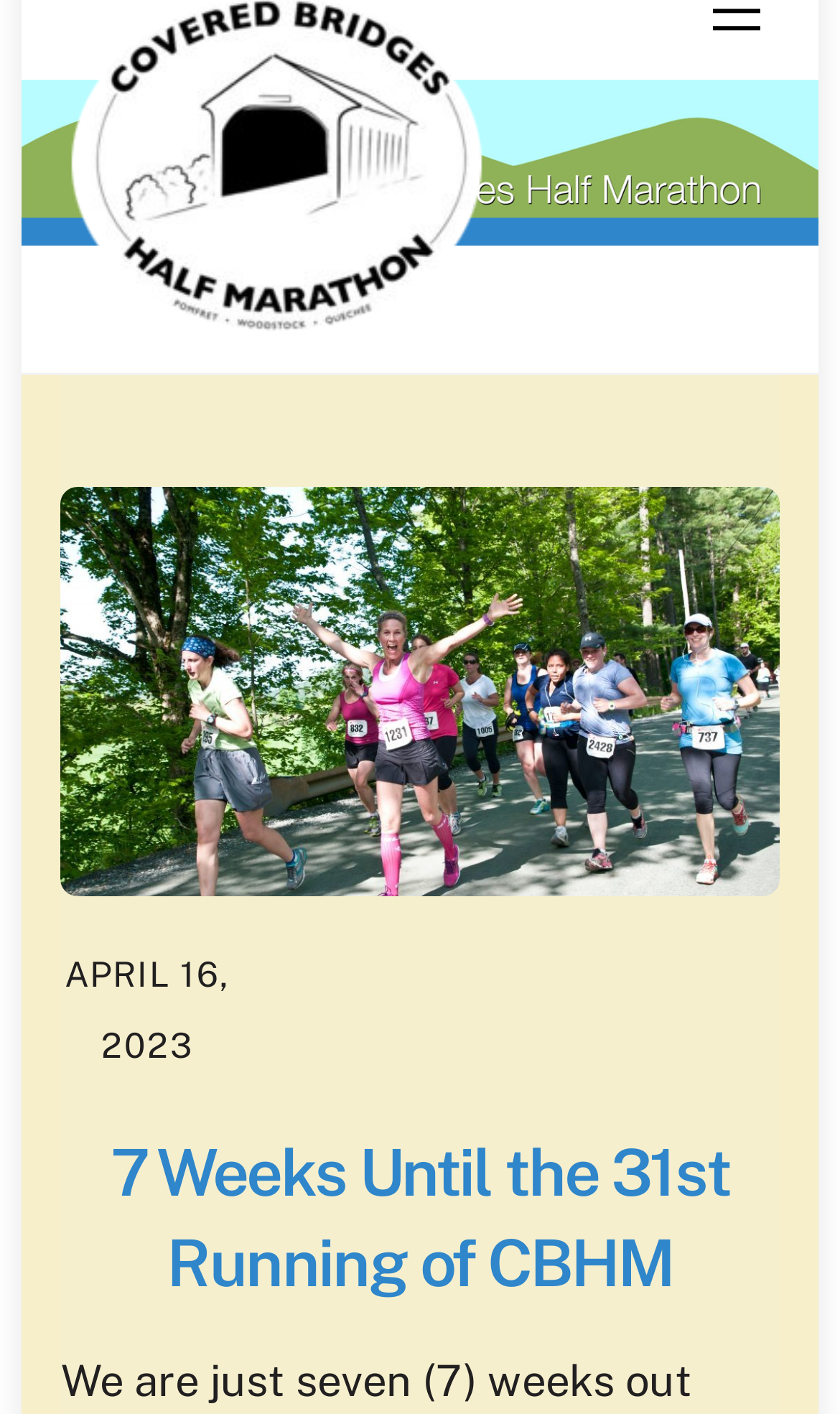What is the name of the annual event?
Please provide a comprehensive and detailed answer to the question.

I found the name of the event by looking at the link element on the webpage, which is located at the top of the page. The link text is 'Covered Bridges Half Marathon', which indicates that this is the name of the annual event.